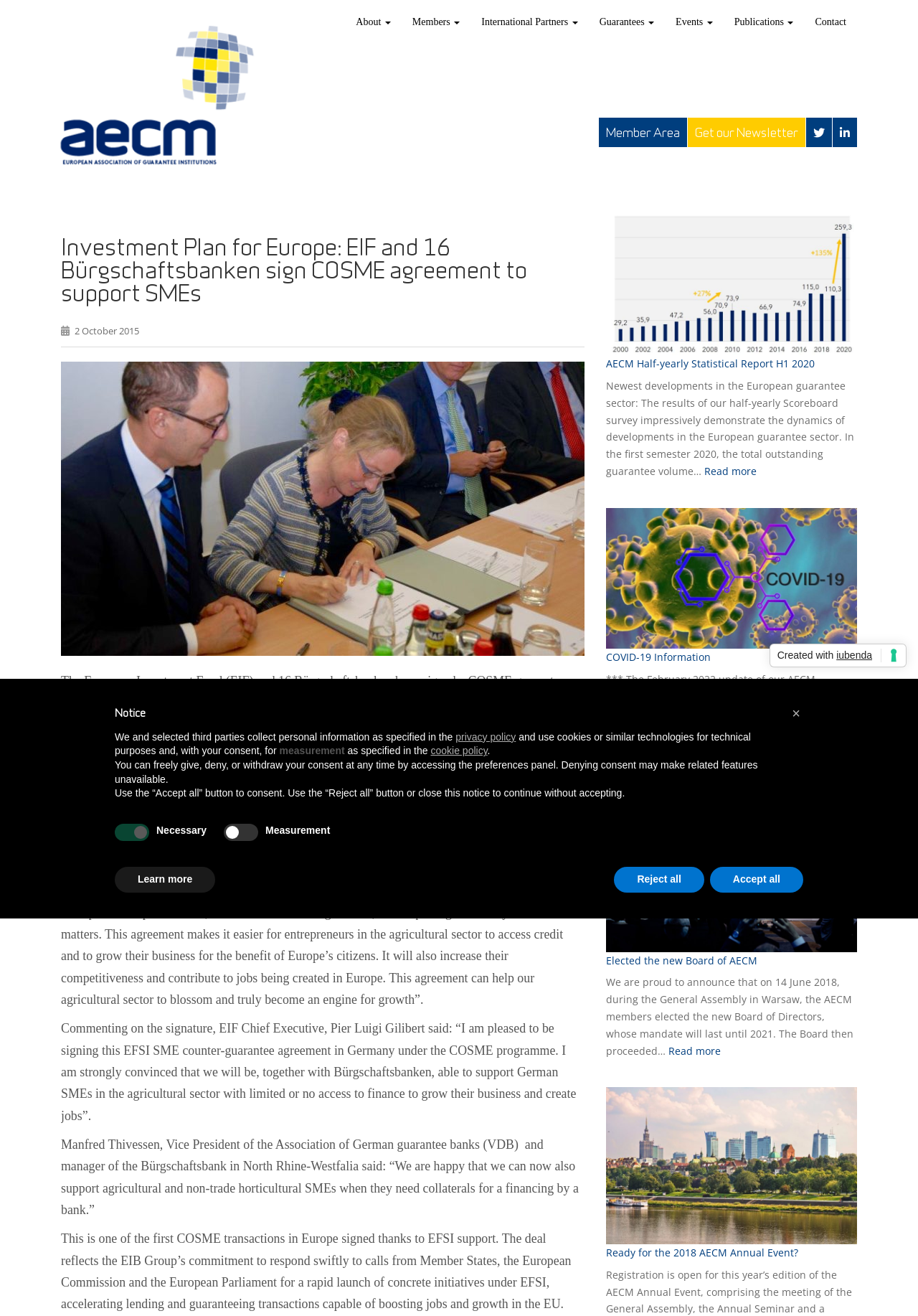Using the webpage screenshot and the element description title="Follow us on linkedin", determine the bounding box coordinates. Specify the coordinates in the format (top-left x, top-left y, bottom-right x, bottom-right y) with values ranging from 0 to 1.

[0.907, 0.089, 0.934, 0.112]